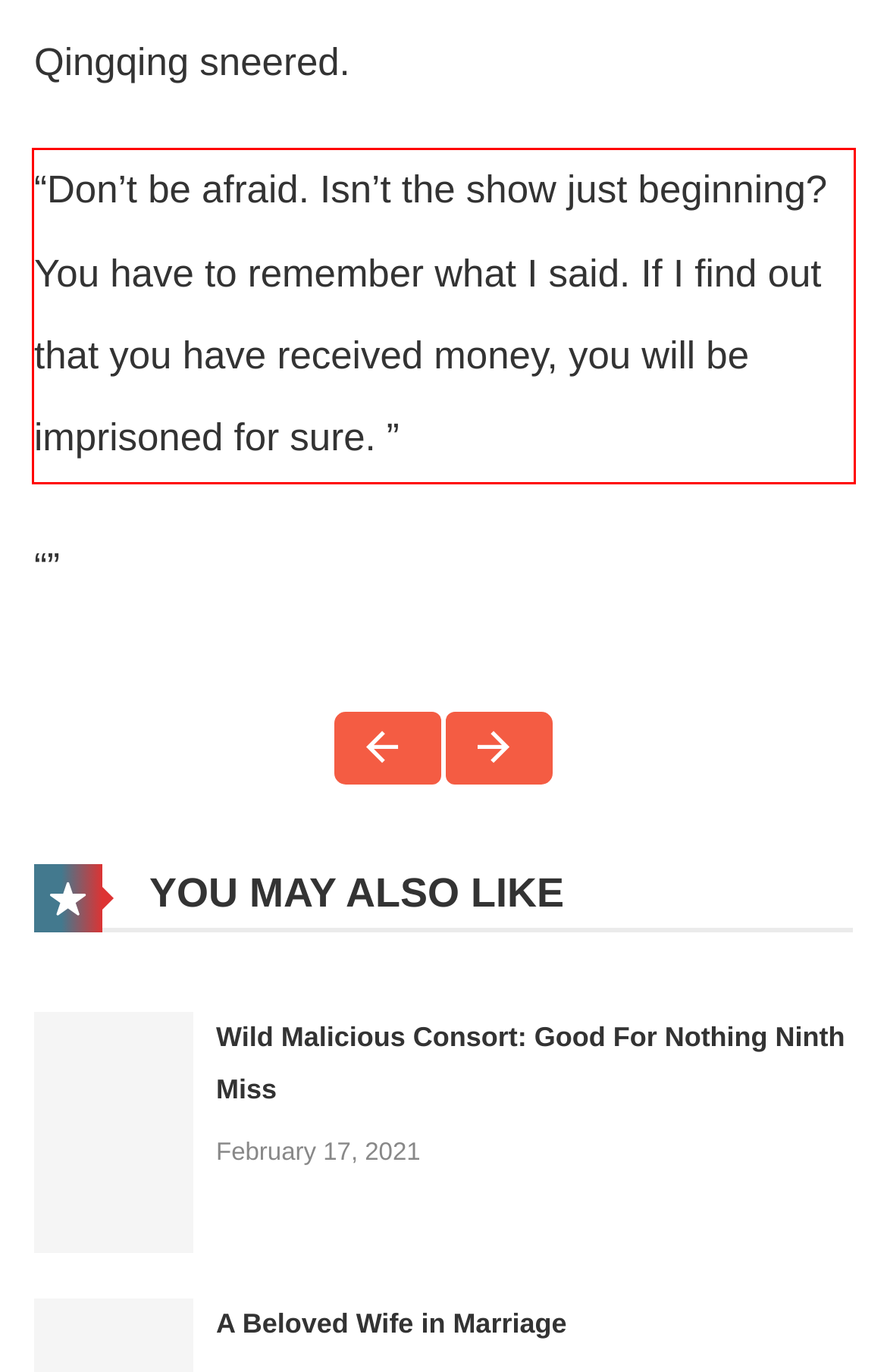From the given screenshot of a webpage, identify the red bounding box and extract the text content within it.

“Don’t be afraid. Isn’t the show just beginning? You have to remember what I said. If I find out that you have received money, you will be imprisoned for sure. ”